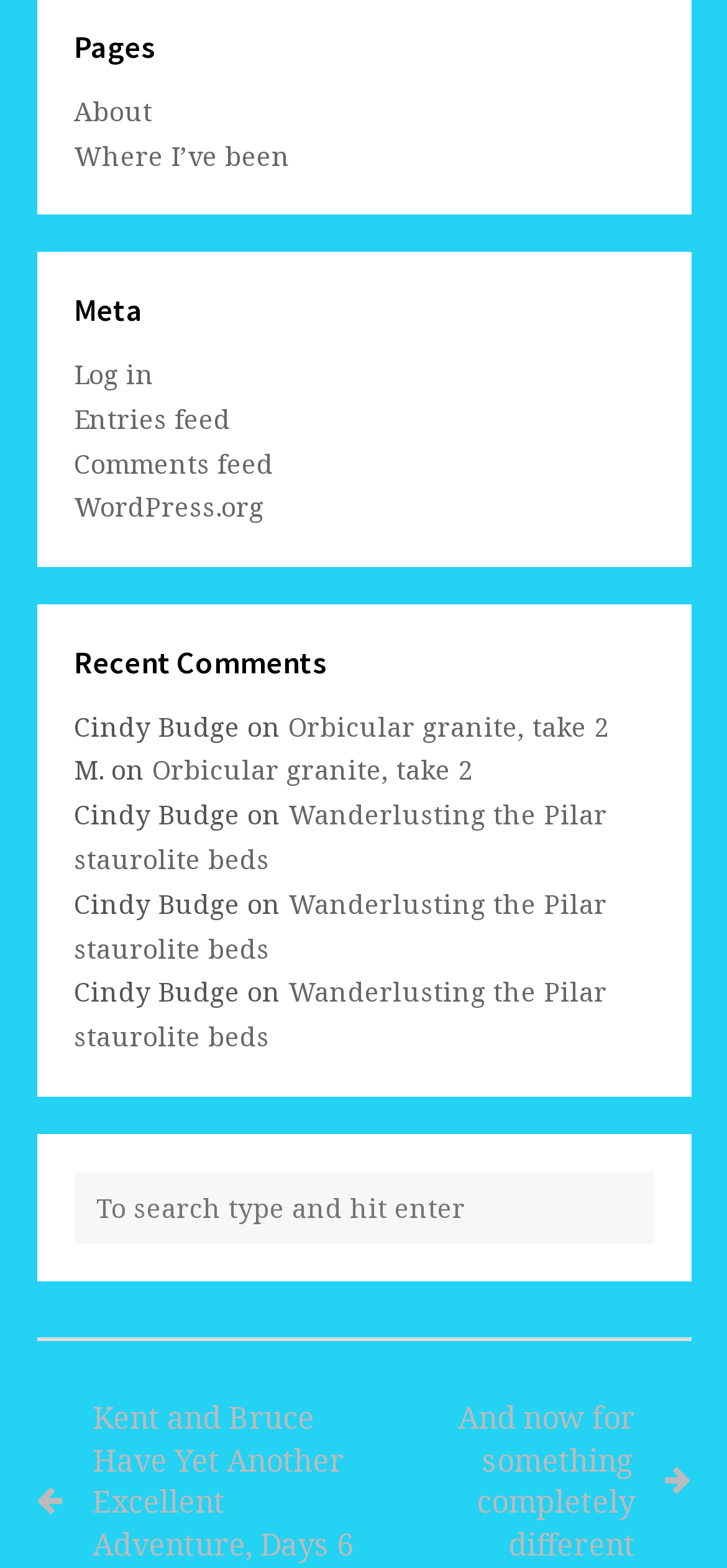Please identify the bounding box coordinates for the region that you need to click to follow this instruction: "Go to 'WordPress.org'".

[0.101, 0.312, 0.363, 0.335]